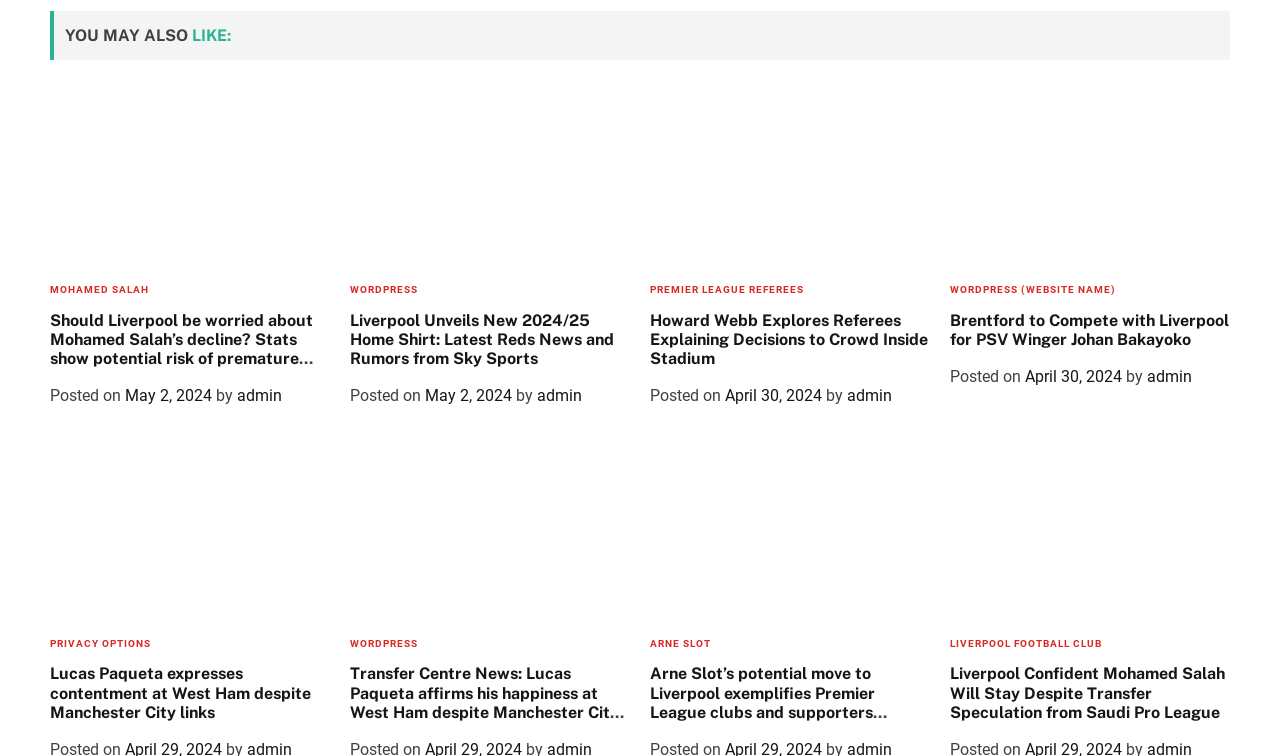Please identify the bounding box coordinates of the element that needs to be clicked to perform the following instruction: "View Liverpool Unveils New 2024/25 Home Shirt news".

[0.273, 0.099, 0.492, 0.337]